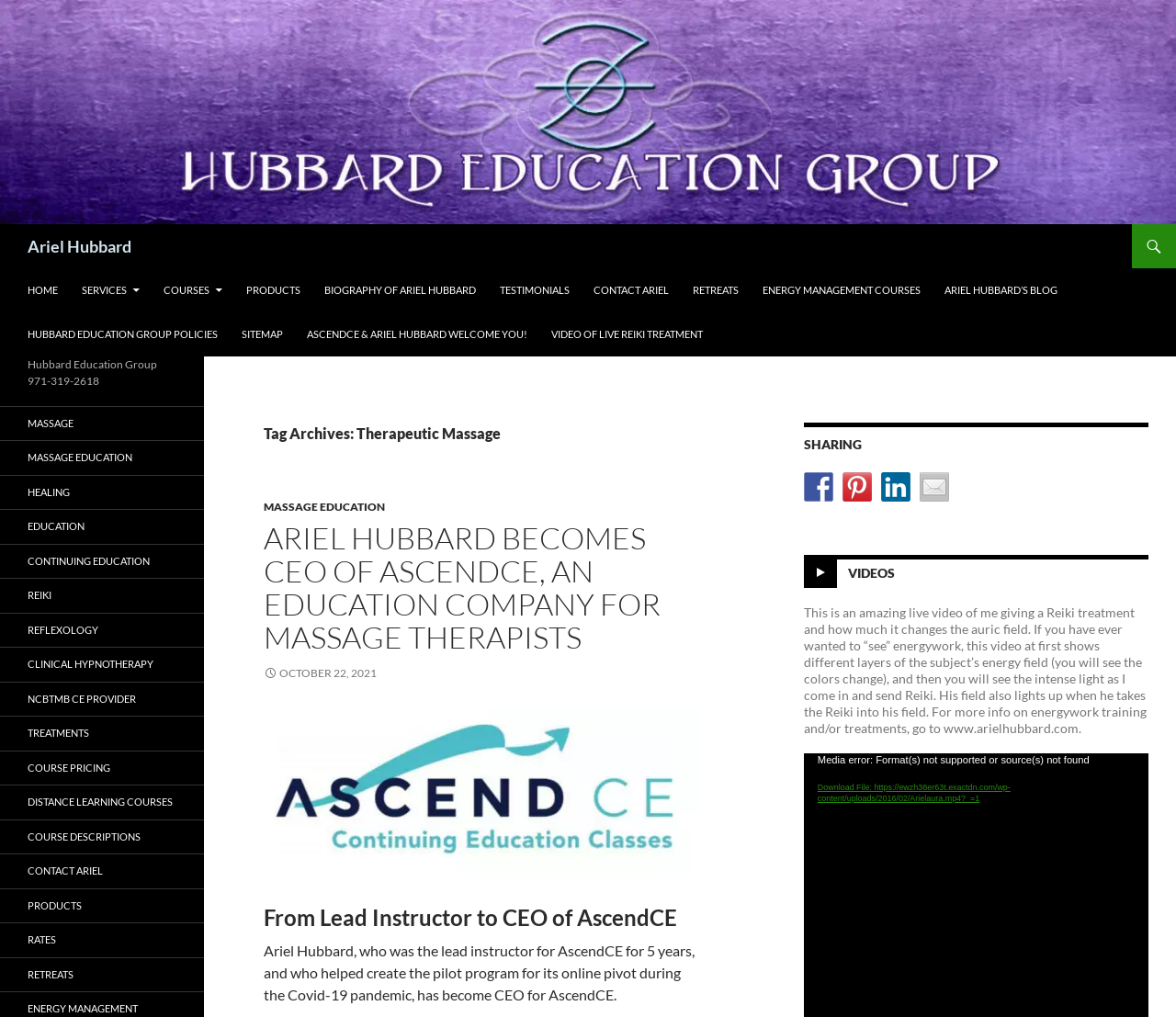Please give a succinct answer to the question in one word or phrase:
What is the topic of the video mentioned on this webpage?

Reiki treatment